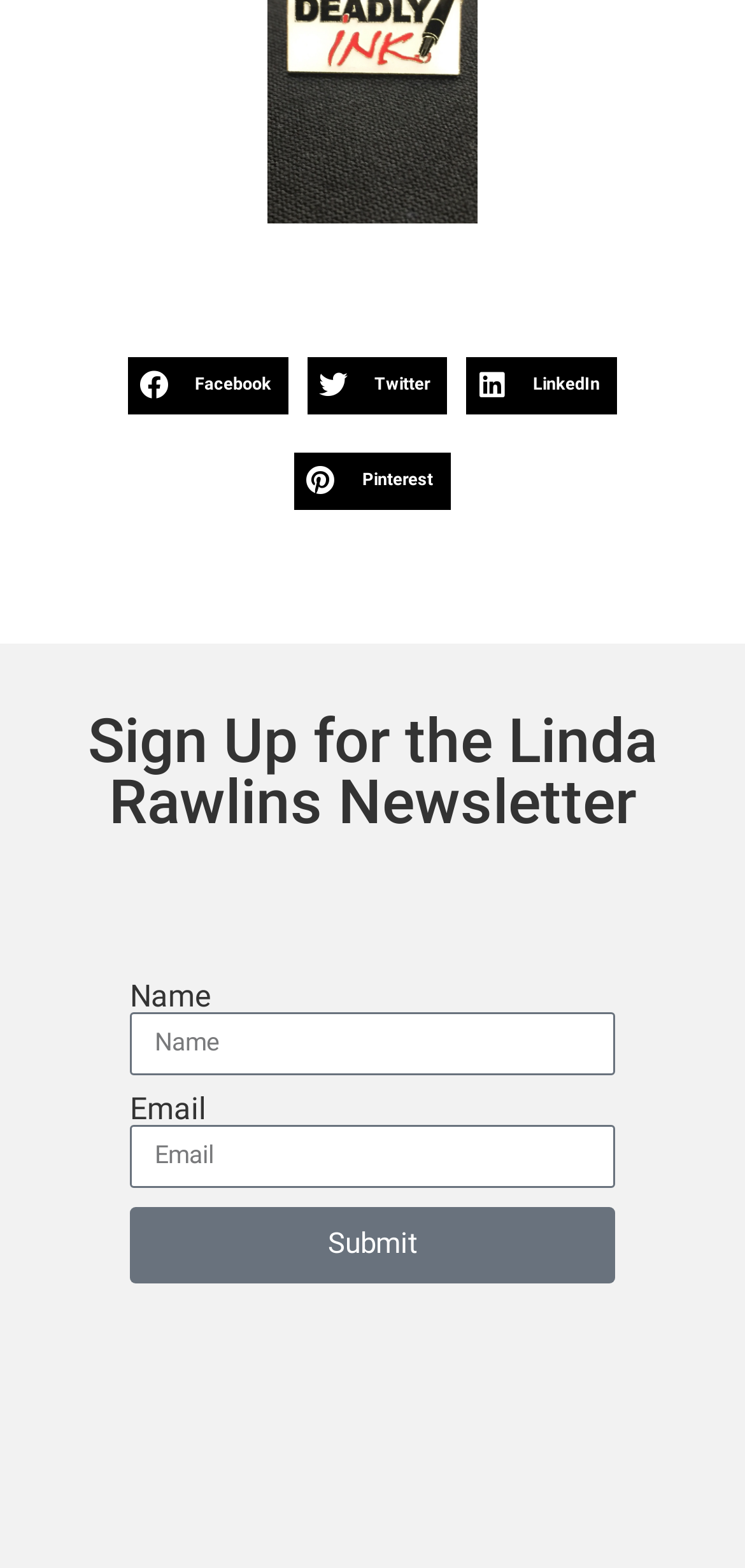Find the bounding box coordinates for the element described here: "Submit".

[0.174, 0.769, 0.826, 0.818]